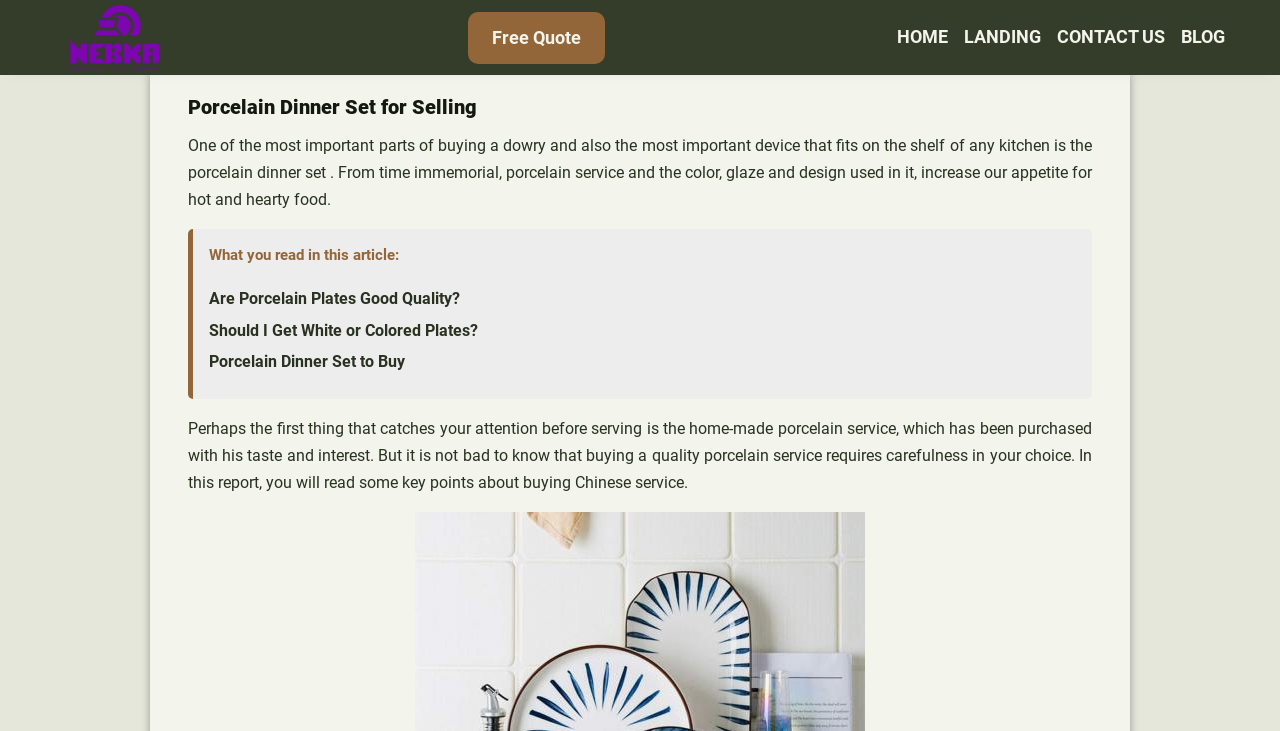Answer the question using only a single word or phrase: 
How many links are present in the navigation menu?

4